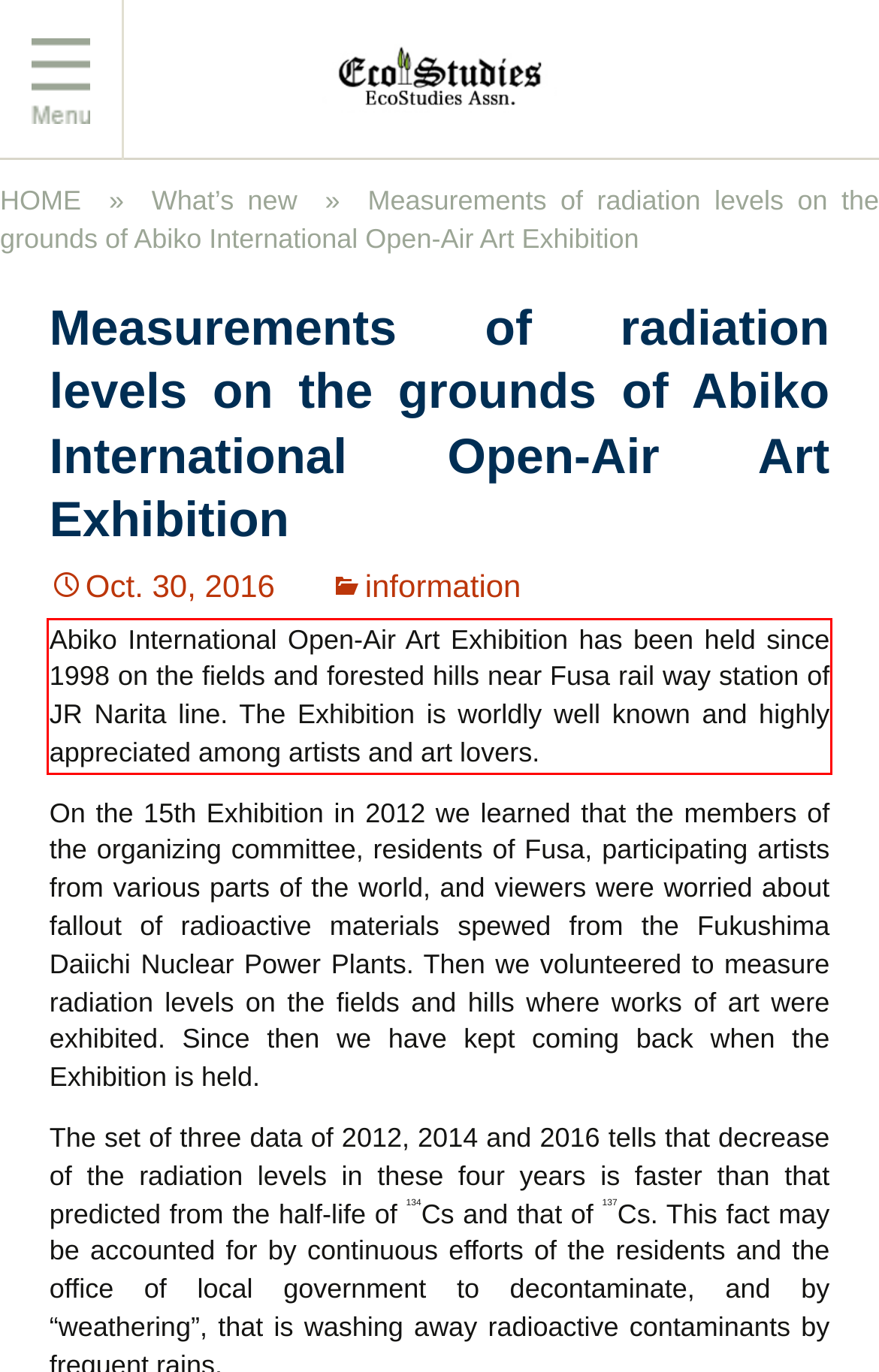Identify and transcribe the text content enclosed by the red bounding box in the given screenshot.

Abiko International Open-Air Art Exhibition has been held since 1998 on the fields and forested hills near Fusa rail way station of JR Narita line. The Exhibition is worldly well known and highly appreciated among artists and art lovers.